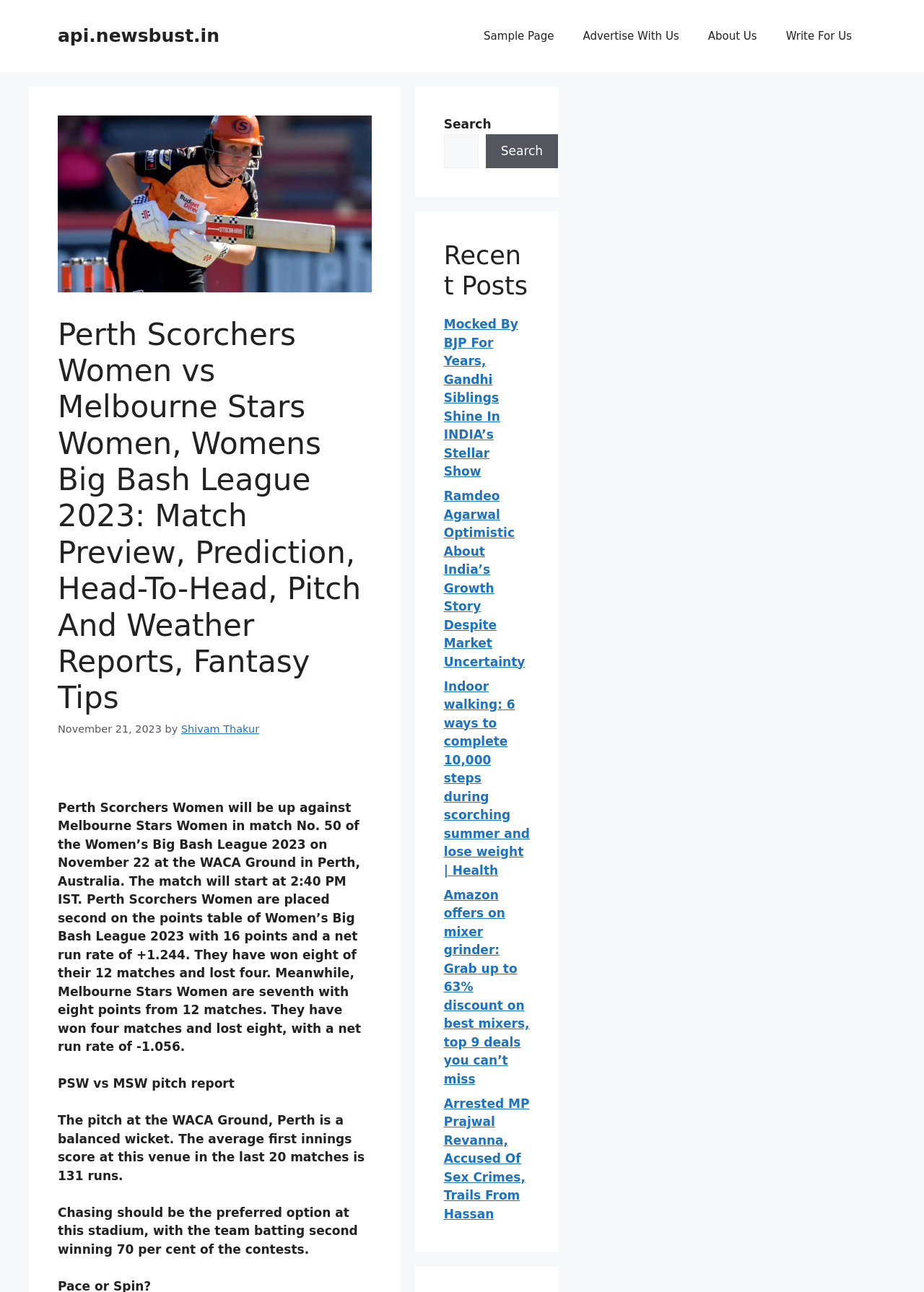Find and extract the text of the primary heading on the webpage.

Perth Scorchers Women vs Melbourne Stars Women, Womens Big Bash League 2023: Match Preview, Prediction, Head-To-Head, Pitch And Weather Reports, Fantasy Tips